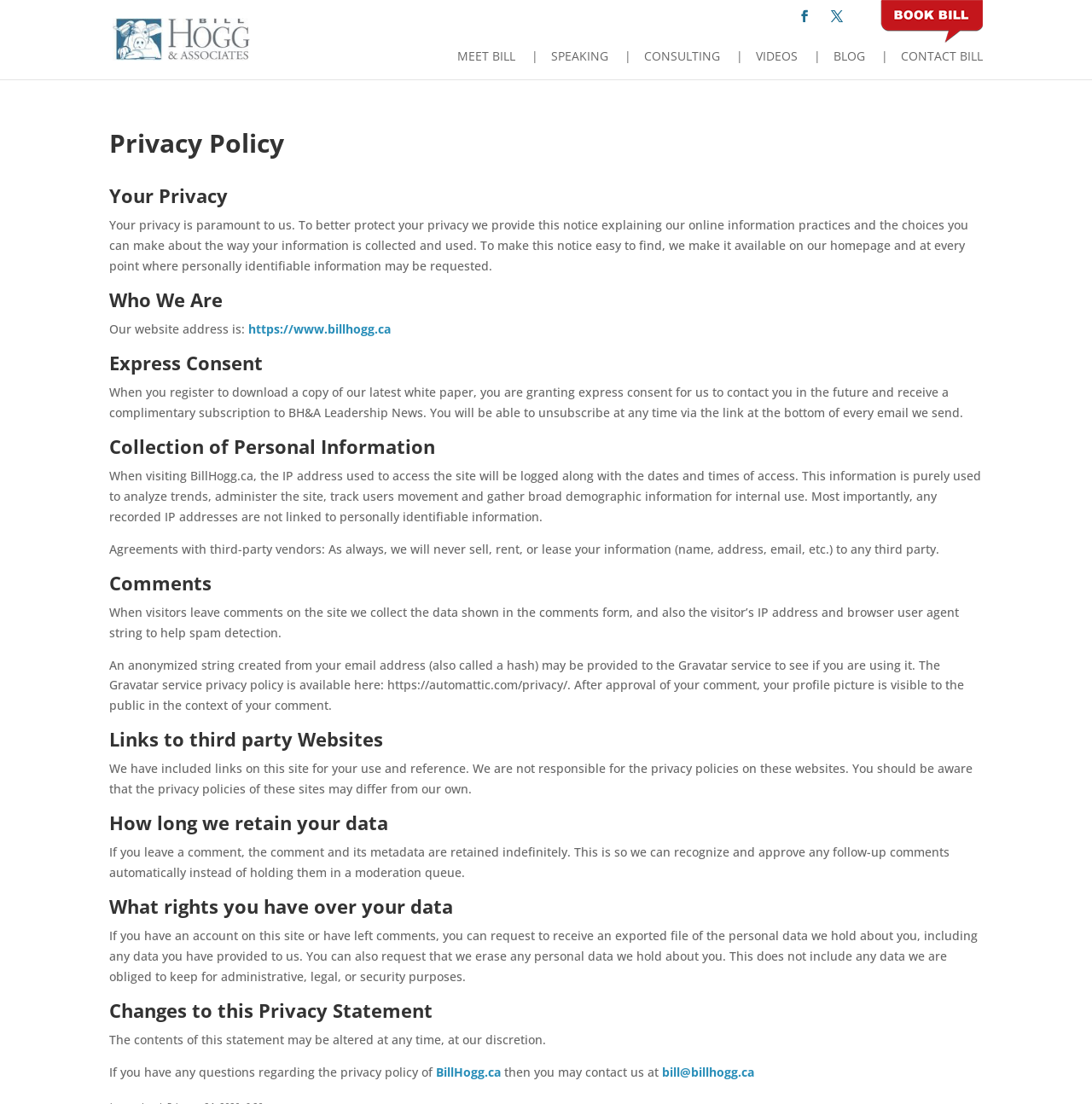Find the bounding box coordinates of the element to click in order to complete this instruction: "Visit BillHogg.ca". The bounding box coordinates must be four float numbers between 0 and 1, denoted as [left, top, right, bottom].

[0.227, 0.291, 0.358, 0.305]